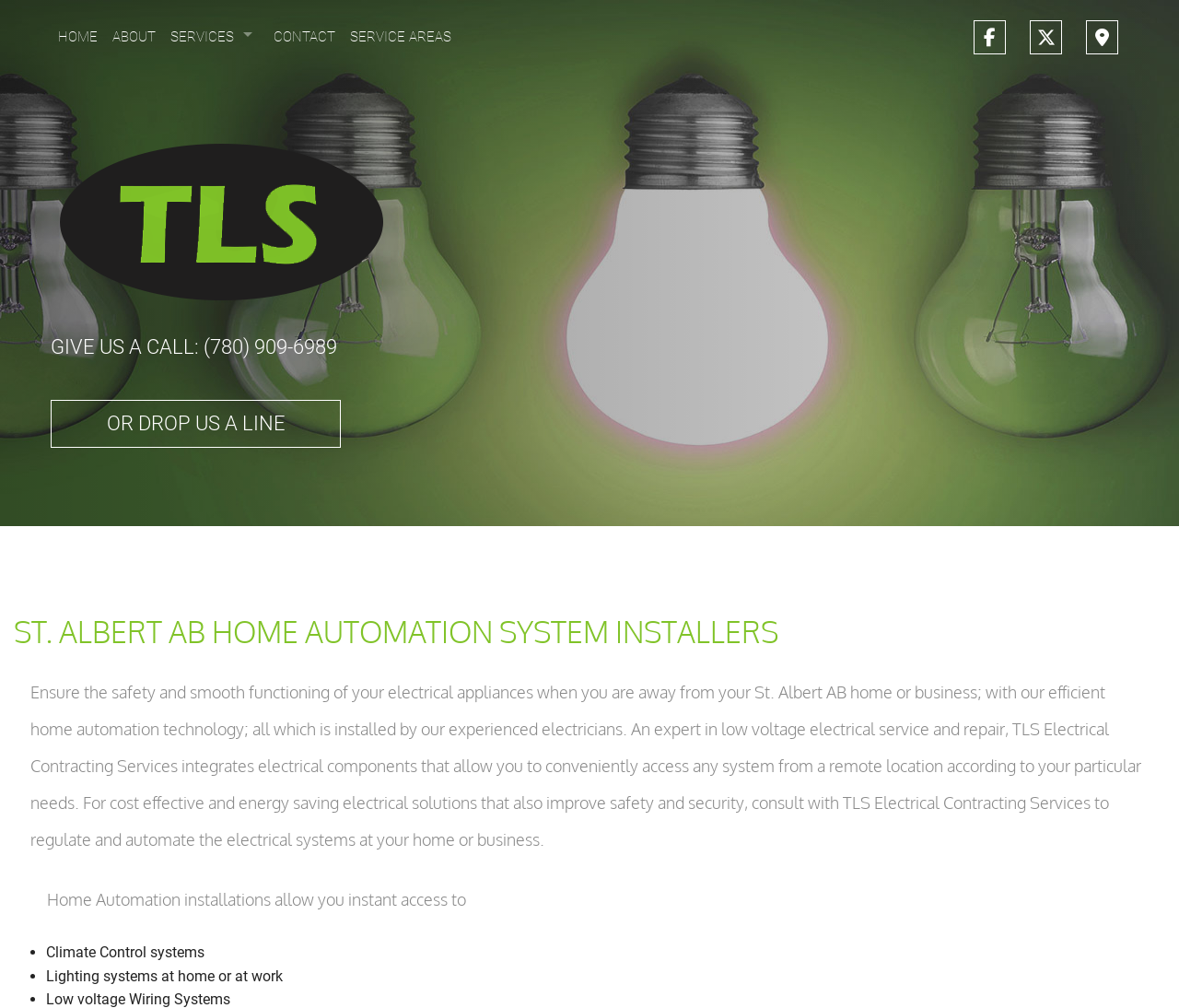Summarize the webpage in an elaborate manner.

The webpage is about TLS Electrical Contracting Services, a company that provides home automation services in St. Albert, AB. At the top of the page, there are three social media links and a navigation menu with links to "HOME", "ABOUT", "SERVICES", "CONTACT", and "SERVICE AREAS". Below the navigation menu, there is a list of services offered by the company, including appliance installation, ceiling fan installation, commercial electrician, and many others.

On the left side of the page, there is an image, and below it, a call-to-action section with a phone number and an invitation to drop a line. To the right of the image, there is a heading that reads "ST. ALBERT AB HOME AUTOMATION SYSTEM INSTALLERS". Below the heading, there is a paragraph of text that describes the company's home automation services, highlighting their expertise in low voltage electrical service and repair.

Further down the page, there is a section that explains the benefits of home automation installations, including instant access to climate control systems and lighting systems at home or at work. This section is formatted as a list with bullet points. Overall, the webpage is focused on promoting TLS Electrical Contracting Services' home automation services and providing information about their expertise and offerings.